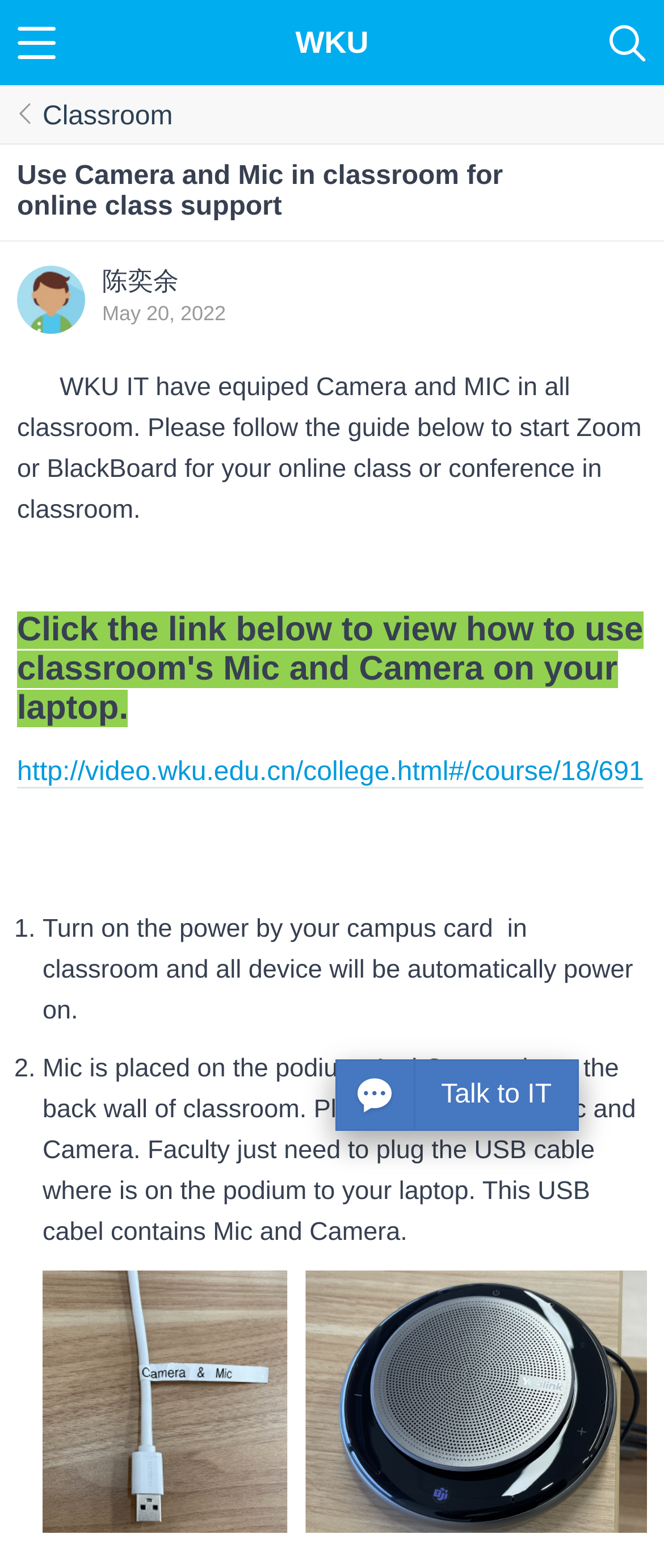Please determine the bounding box coordinates of the area that needs to be clicked to complete this task: 'View how to use classroom's Mic and Camera on your laptop'. The coordinates must be four float numbers between 0 and 1, formatted as [left, top, right, bottom].

[0.026, 0.483, 0.97, 0.503]